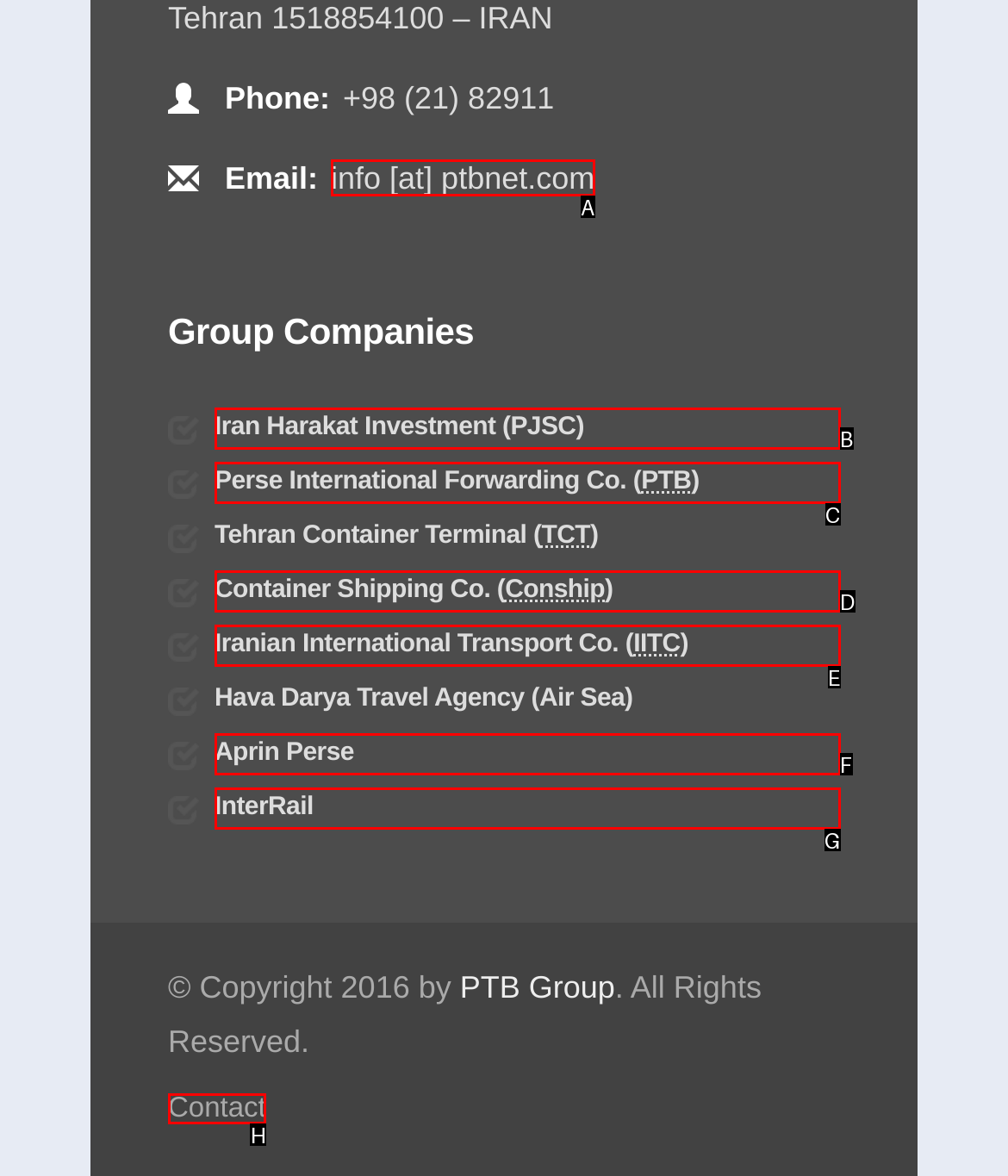Identify the appropriate choice to fulfill this task: Visit the Contact page
Respond with the letter corresponding to the correct option.

H